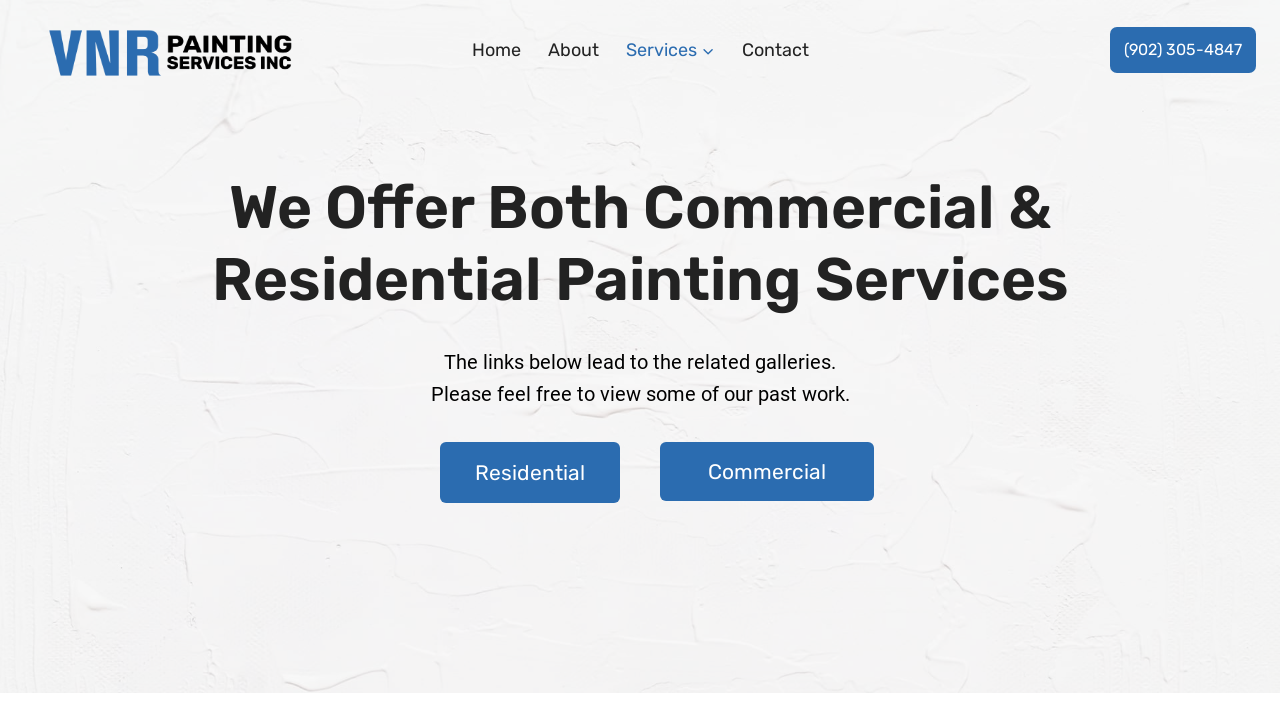How many sentences are in the introductory text?
Observe the image and answer the question with a one-word or short phrase response.

2